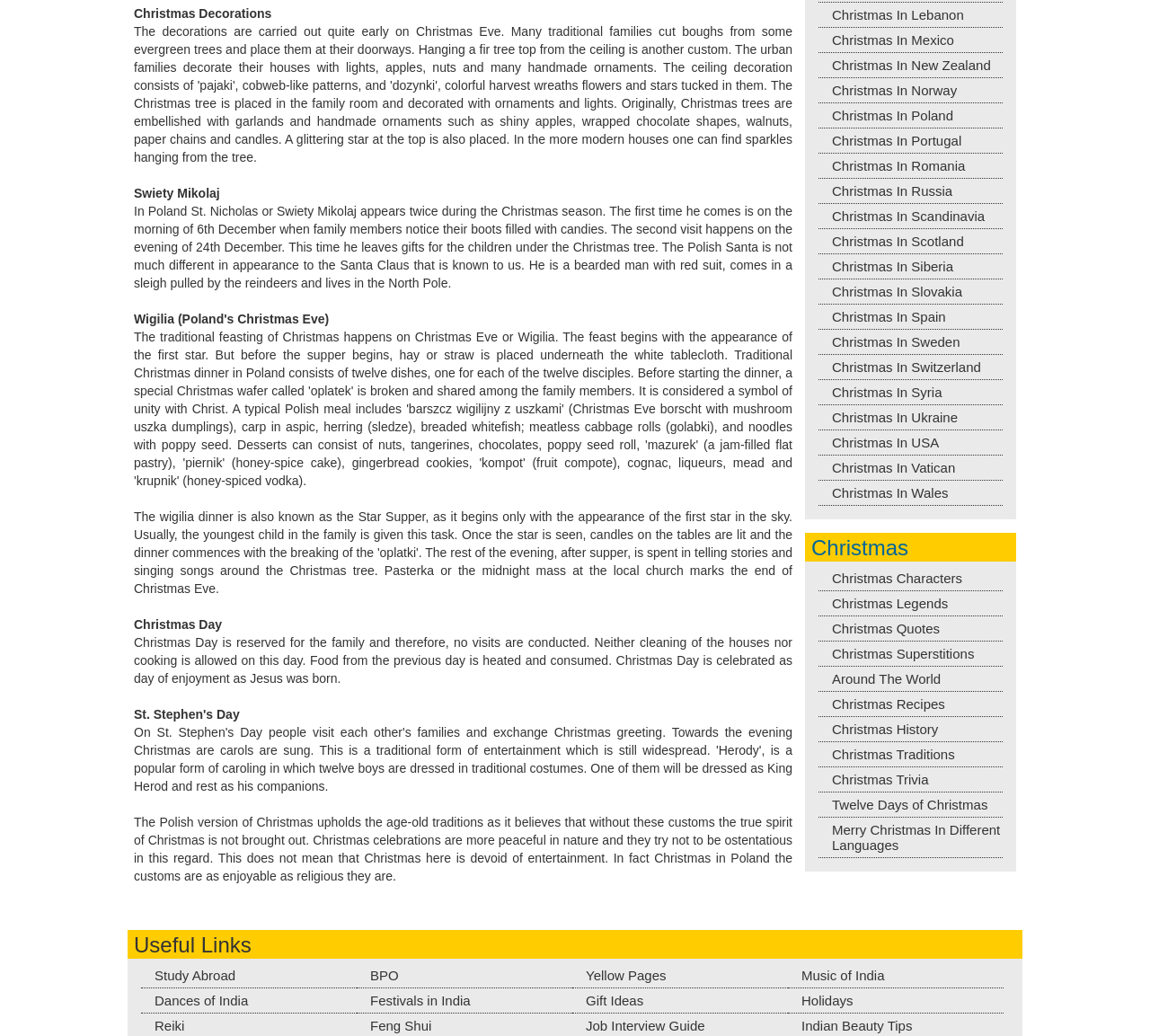Specify the bounding box coordinates of the area that needs to be clicked to achieve the following instruction: "Read about Christmas Day".

[0.116, 0.596, 0.193, 0.61]